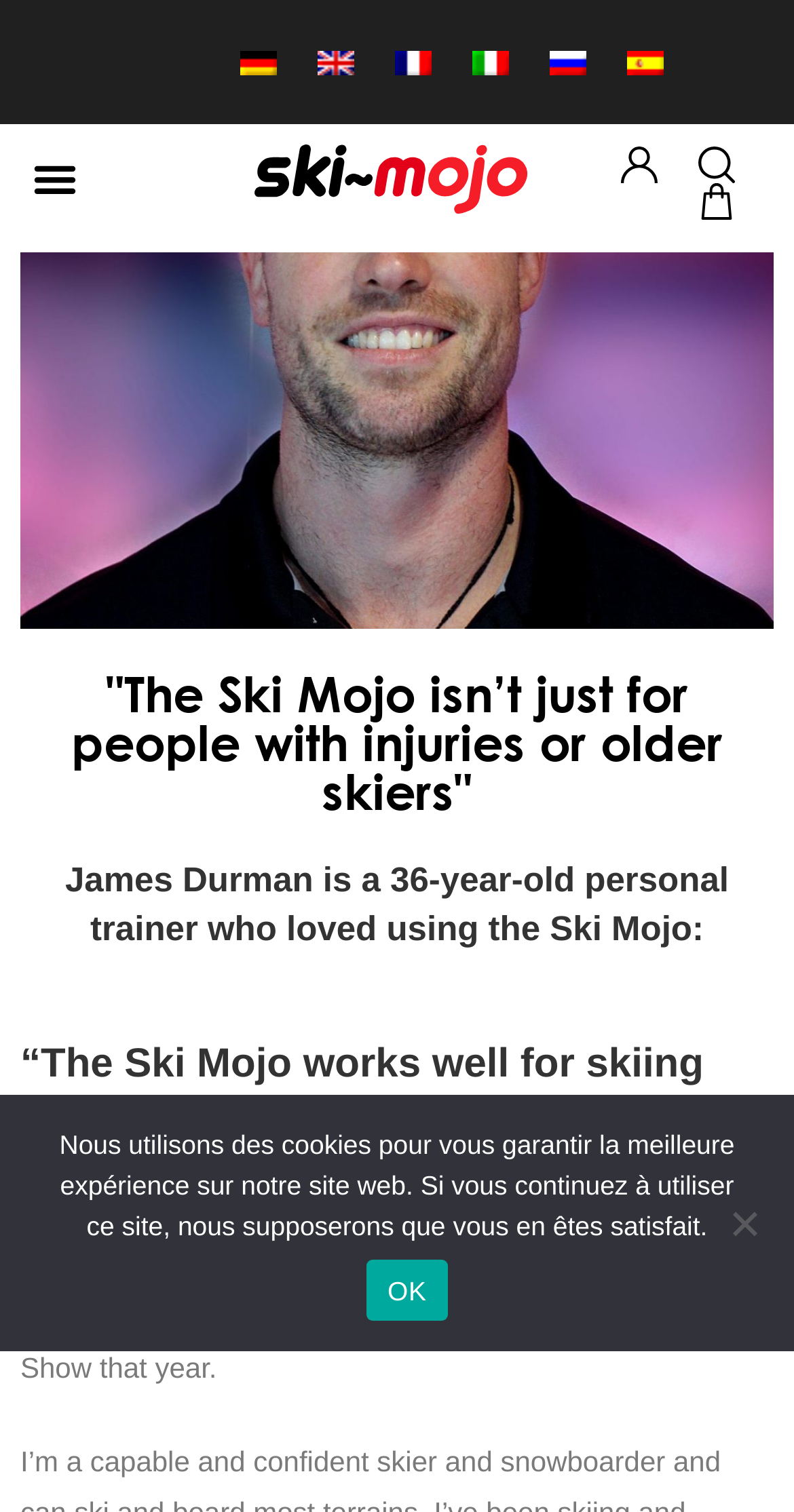Determine the bounding box coordinates for the HTML element described here: "alt="Ruso"".

[0.667, 0.024, 0.764, 0.058]